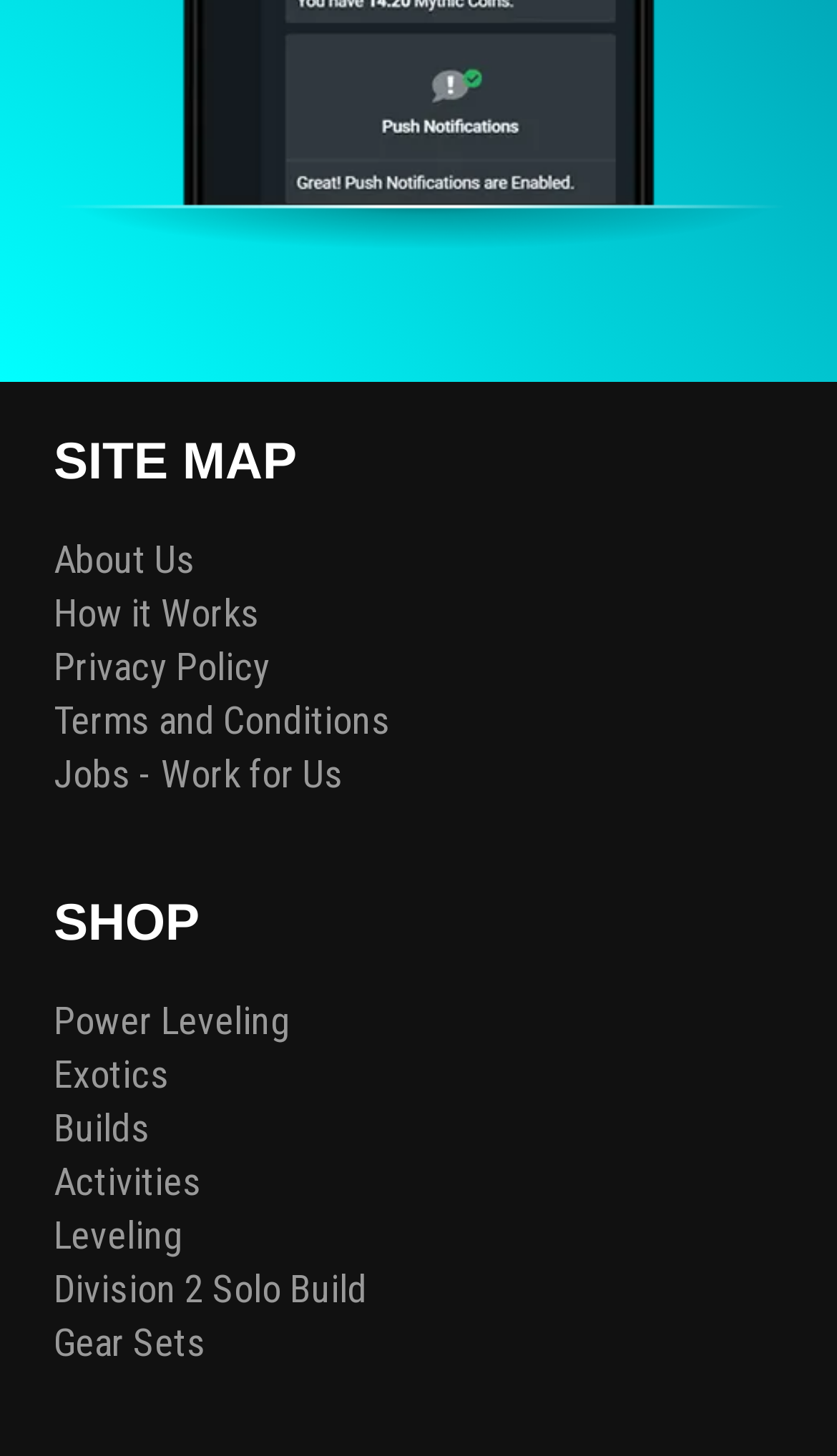Using the provided element description "Home", determine the bounding box coordinates of the UI element.

None